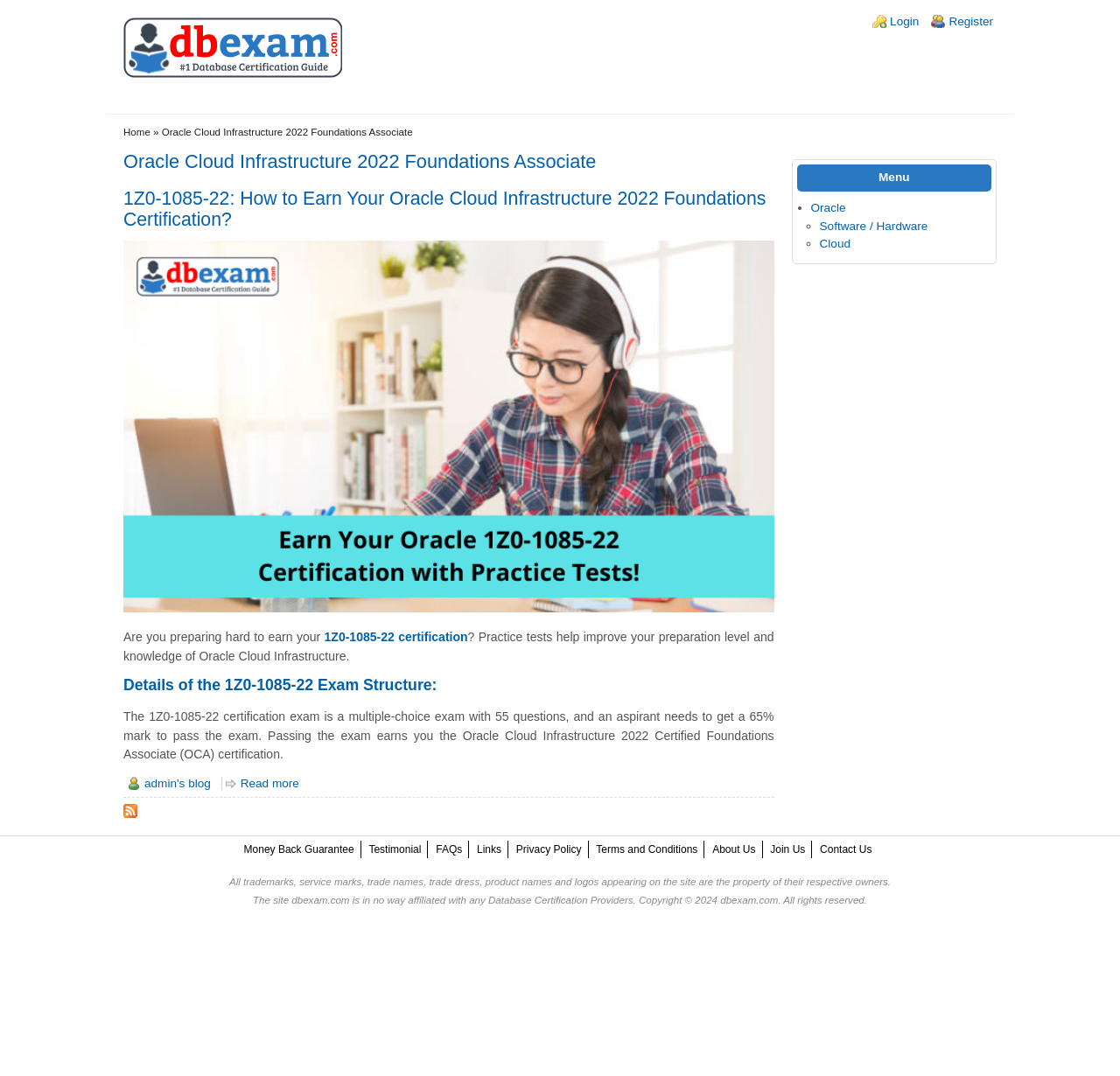How many questions are in the 1Z0-1085-22 certification exam?
Using the picture, provide a one-word or short phrase answer.

55